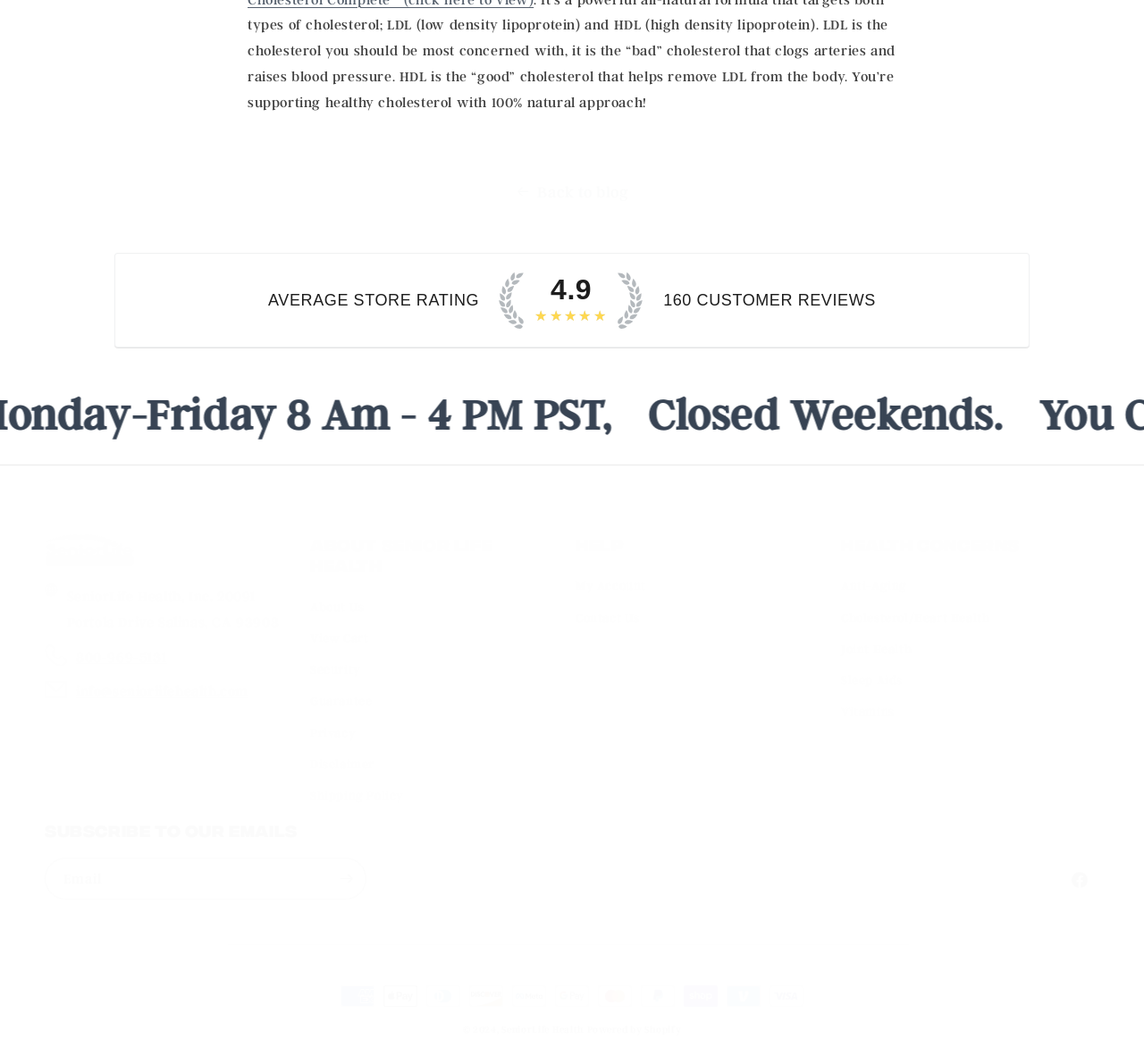What is the copyright year of the website? From the image, respond with a single word or brief phrase.

2024